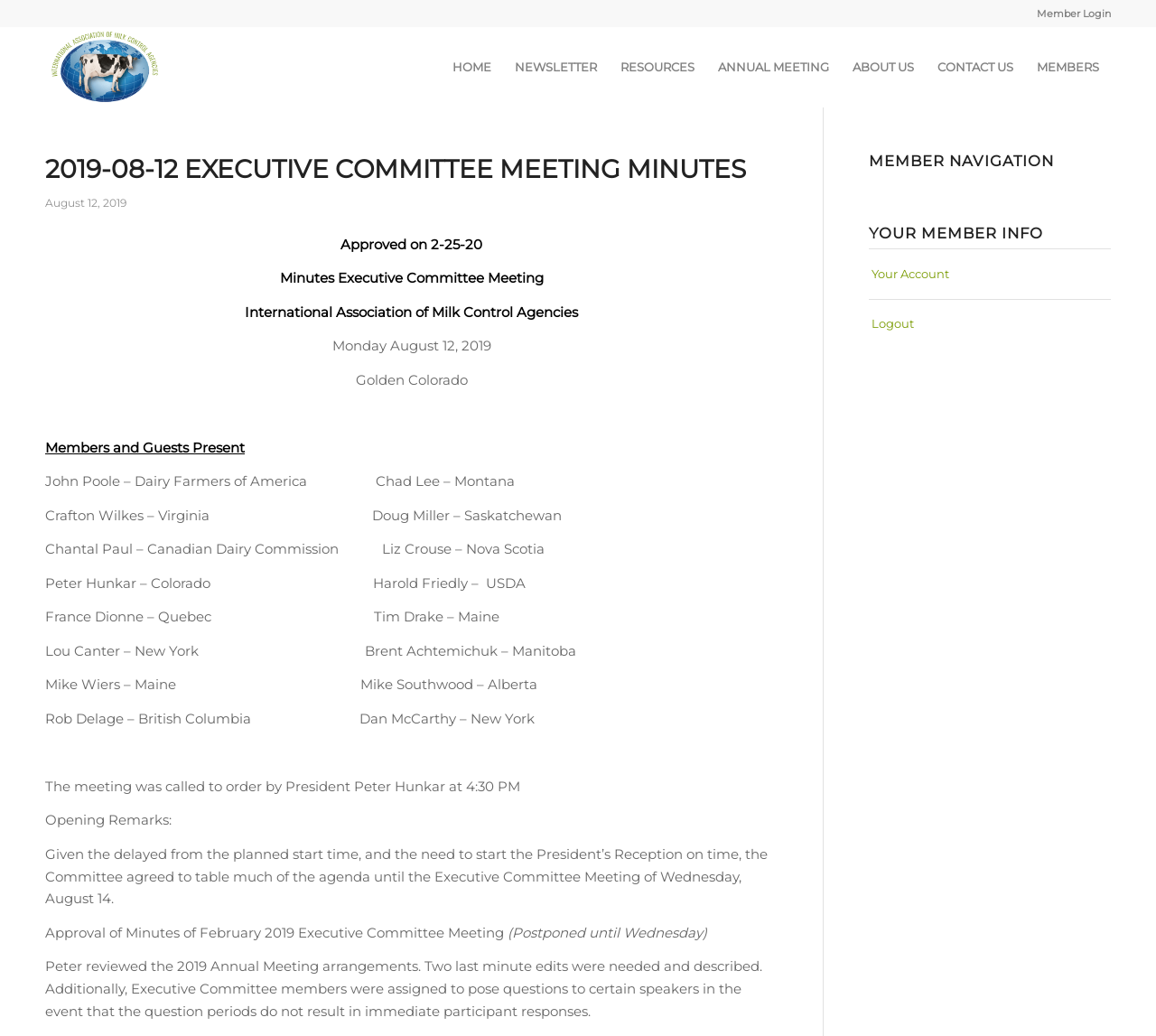Determine the bounding box coordinates for the area you should click to complete the following instruction: "View ANNUAL MEETING".

[0.611, 0.025, 0.727, 0.104]